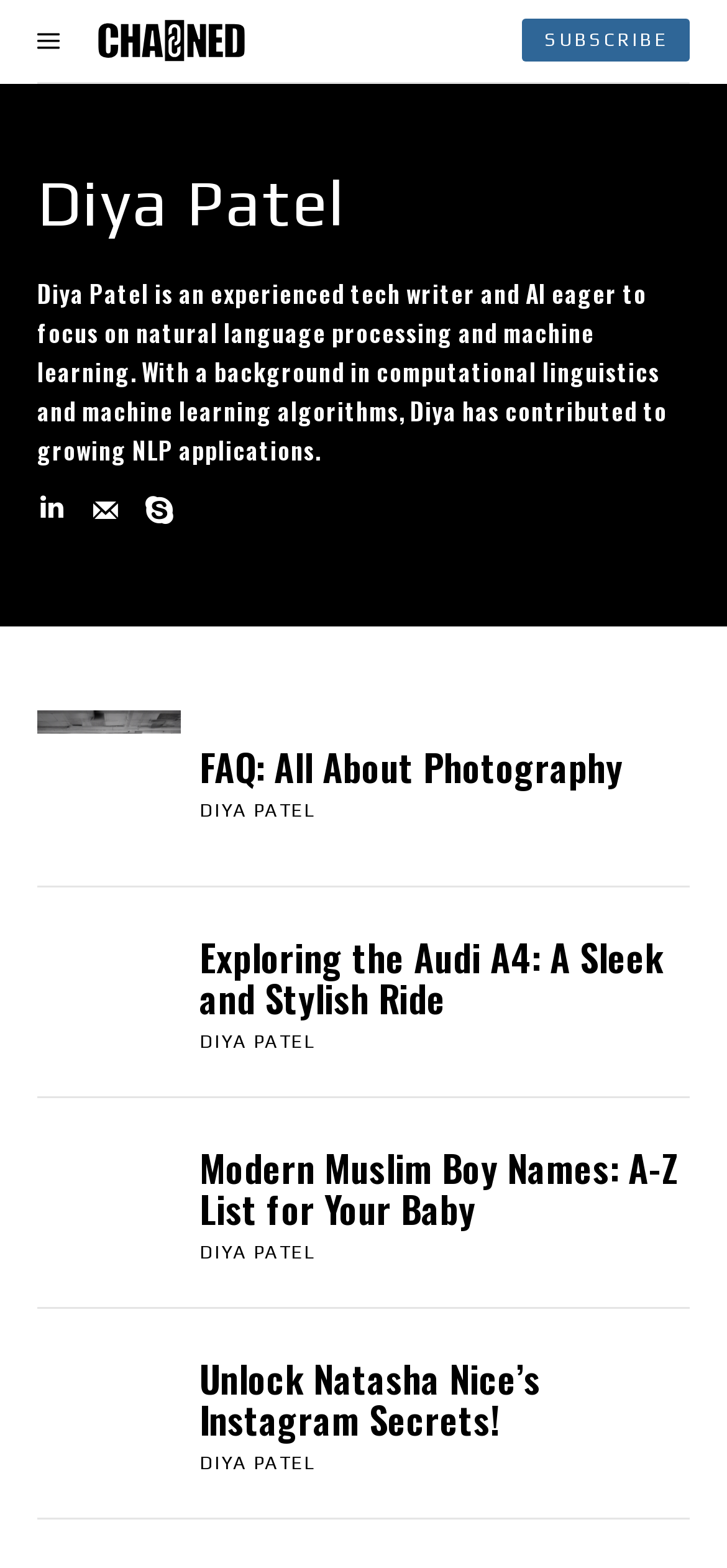Determine the bounding box coordinates of the clickable region to execute the instruction: "Visit Diya Patel's homepage". The coordinates should be four float numbers between 0 and 1, denoted as [left, top, right, bottom].

[0.133, 0.012, 0.338, 0.04]